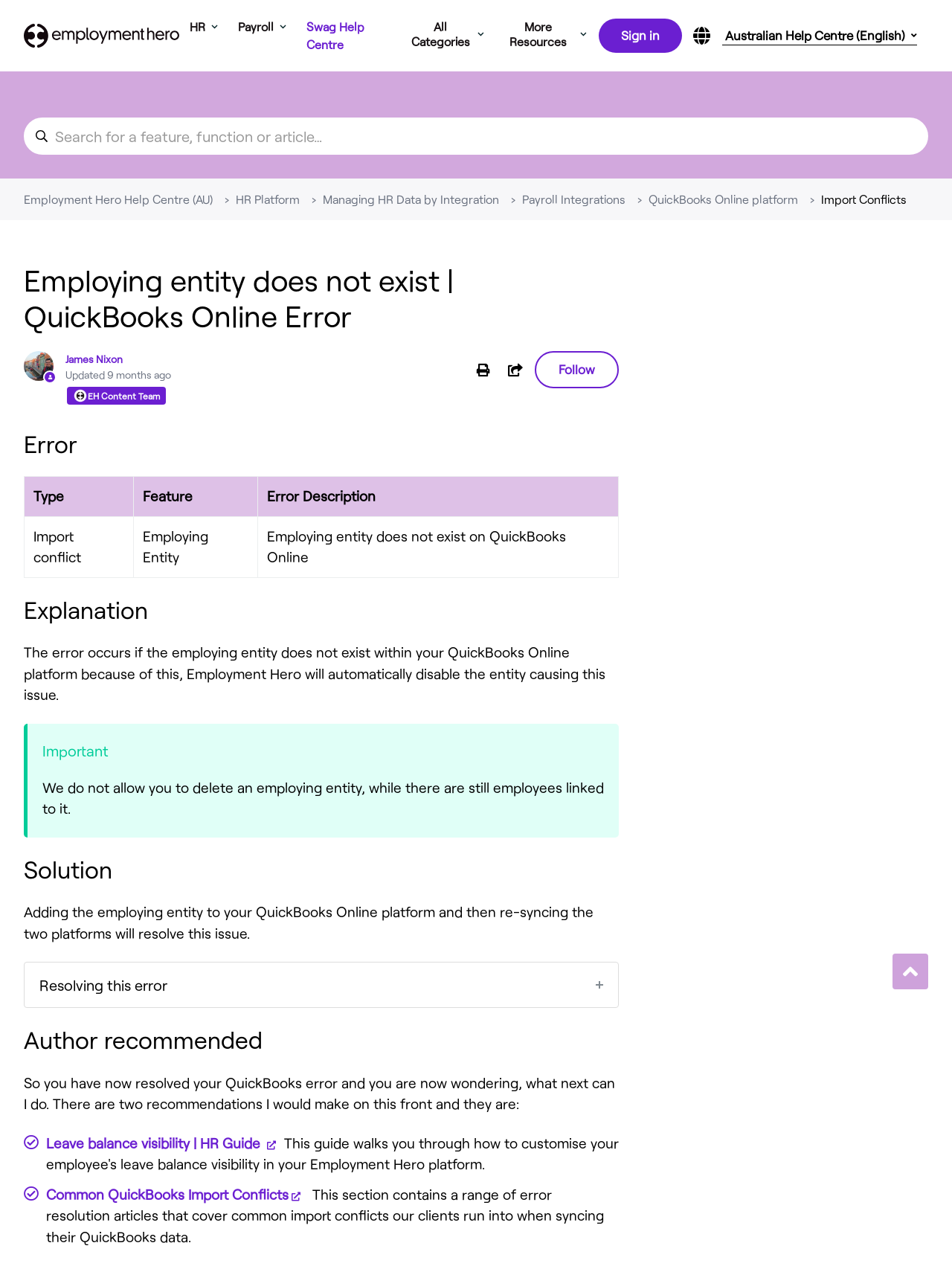Determine the bounding box for the HTML element described here: "All Categories". The coordinates should be given as [left, top, right, bottom] with each number being a float between 0 and 1.

[0.429, 0.016, 0.507, 0.039]